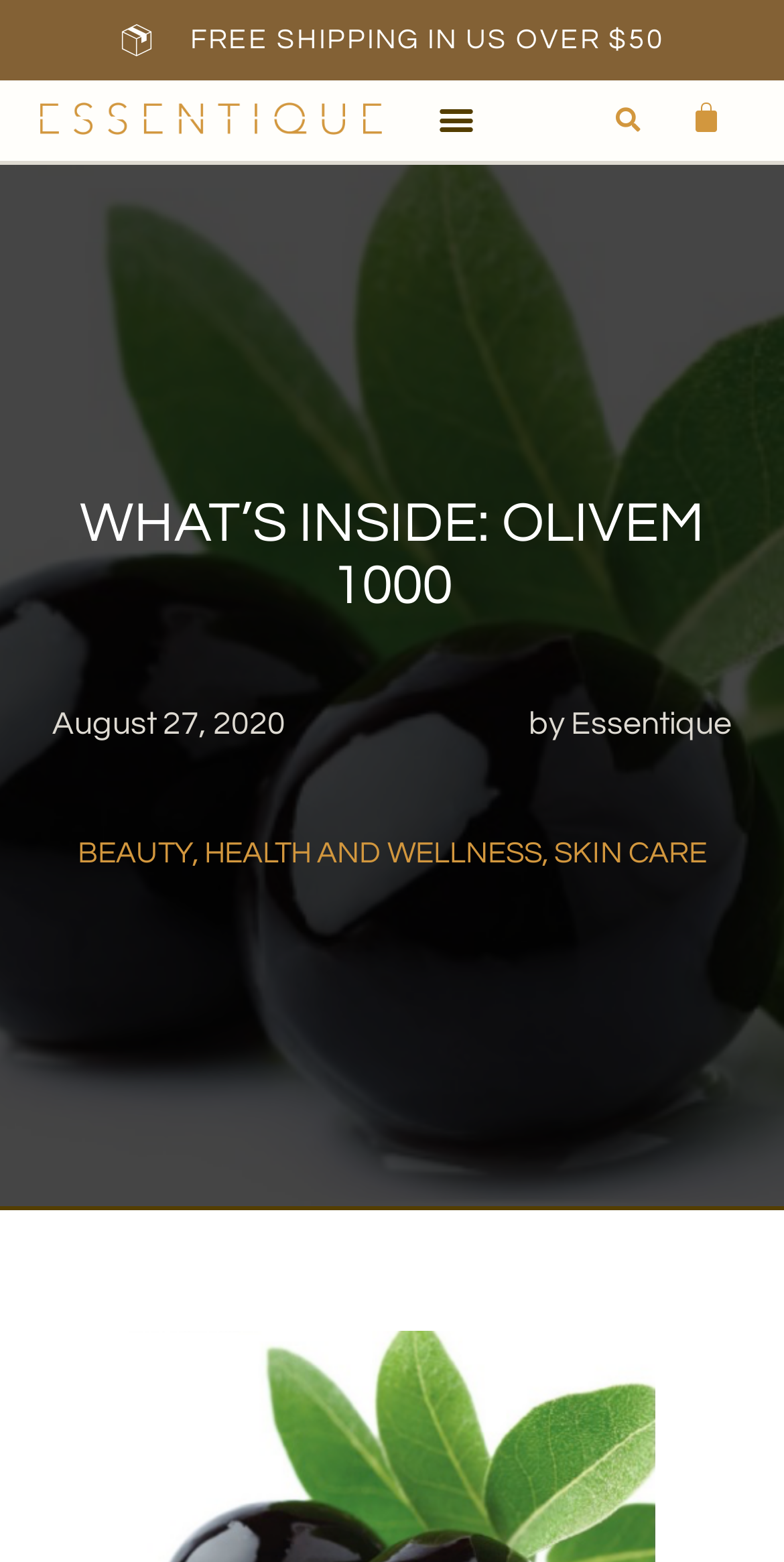What is the date of the latest article?
Using the information from the image, provide a comprehensive answer to the question.

I found the answer by looking at the time element on the webpage, which says 'August 27, 2020'. This suggests that the latest article was published on this date.